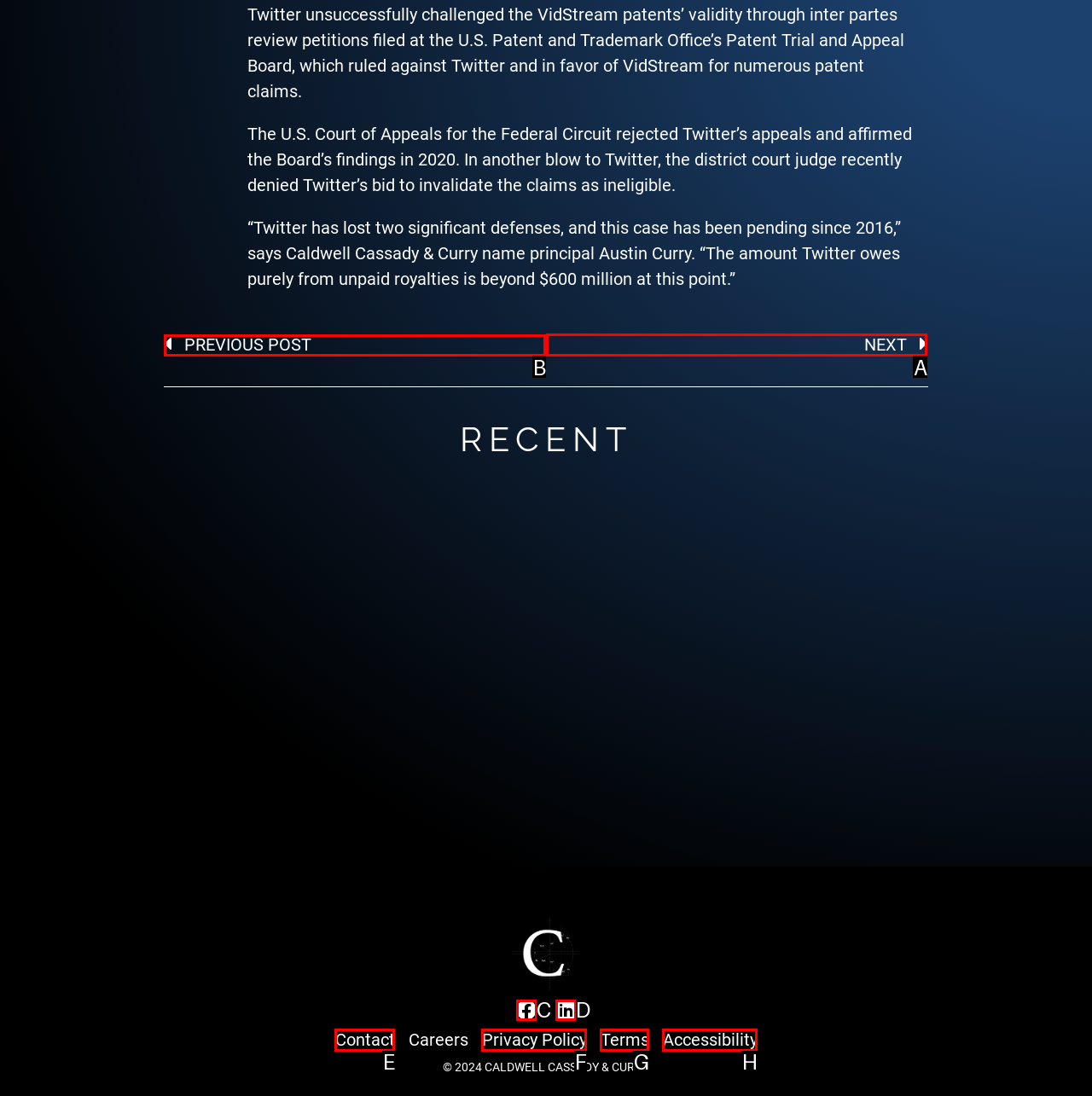Tell me the letter of the UI element I should click to accomplish the task: go to next post based on the choices provided in the screenshot.

A